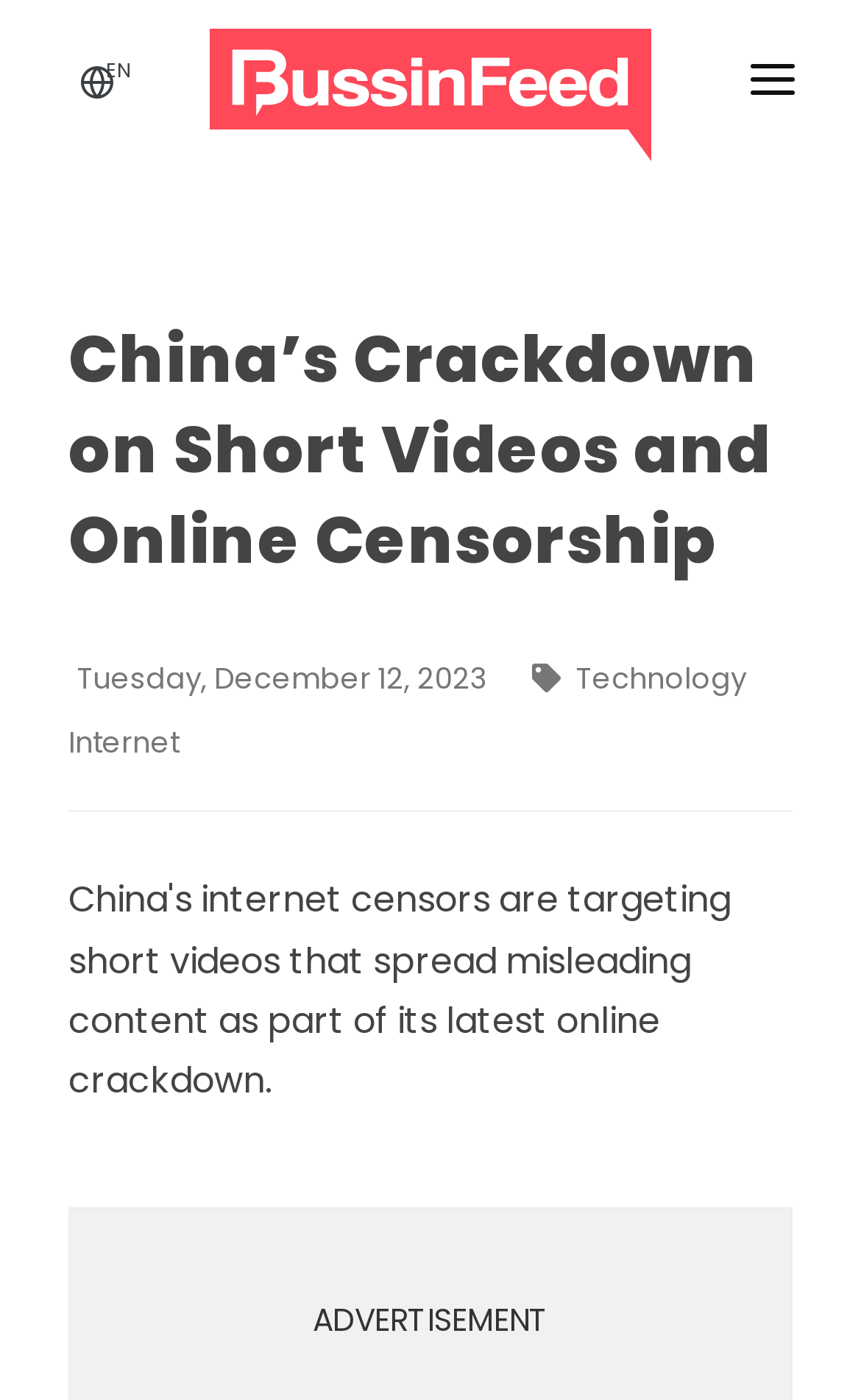What categories are available in the main navigation?
Carefully examine the image and provide a detailed answer to the question.

The main navigation categories can be found by clicking the 'Main Navigation' button, which reveals a dropdown menu with various categories, including BREAKING NEWS, World News, US News, SPORT, TECHNOLOGY, ENTERTAINMENT, SCIENCE, LIFESTYLE, and CARS.